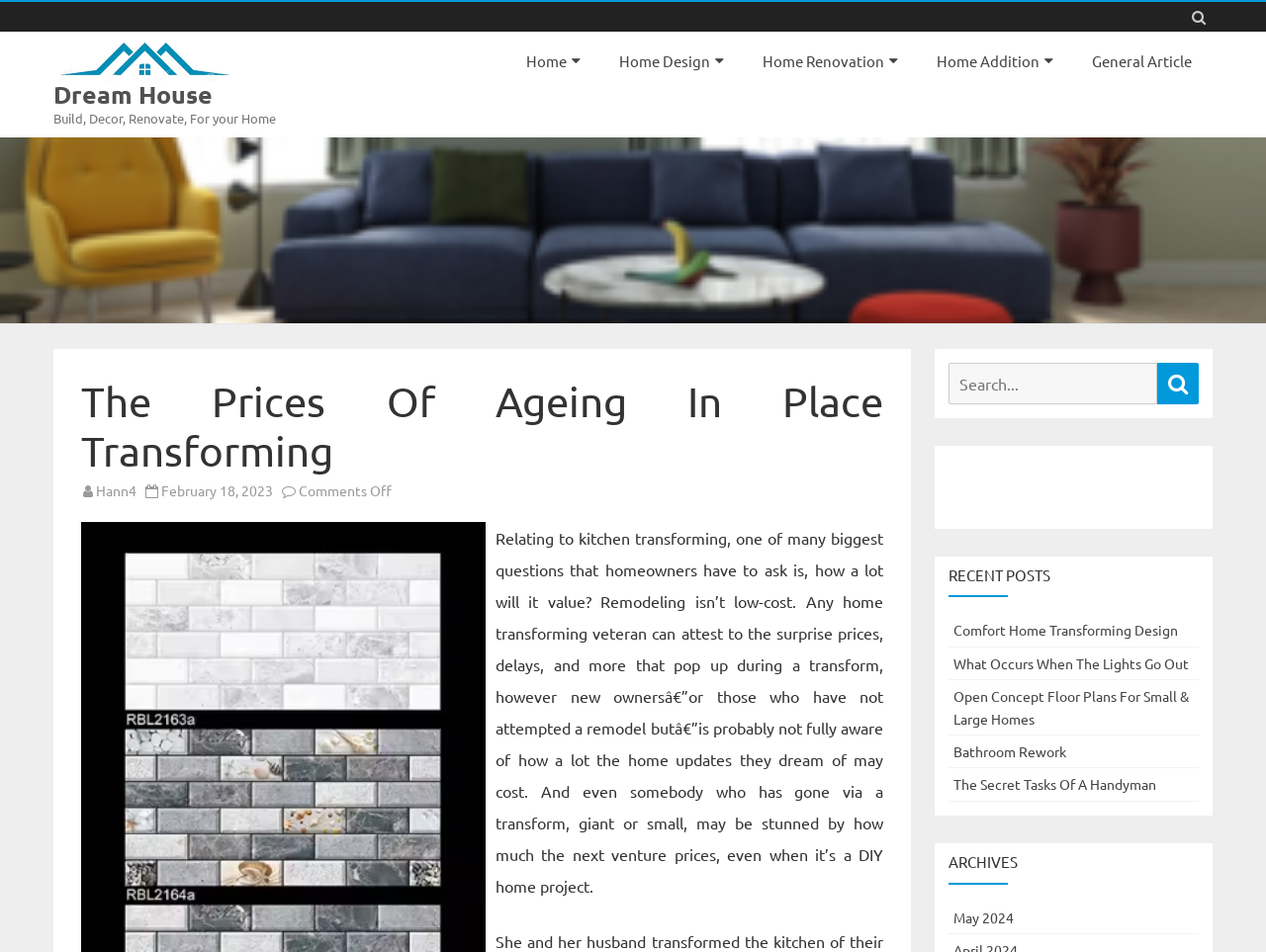Provide a brief response to the question below using a single word or phrase: 
What is the main topic of the current article?

Kitchen transforming